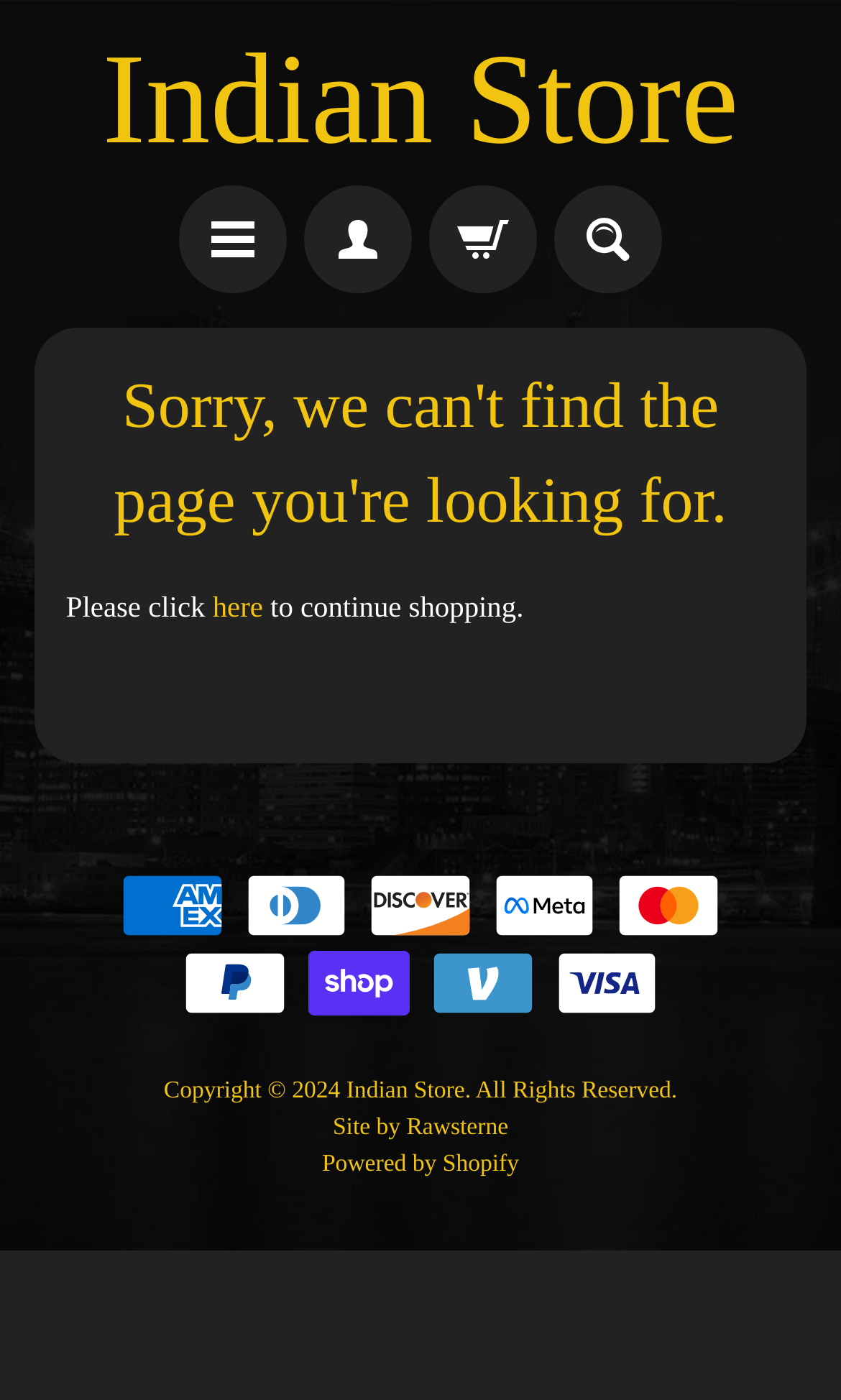Locate and extract the text of the main heading on the webpage.

Sorry, we can't find the page you're looking for.